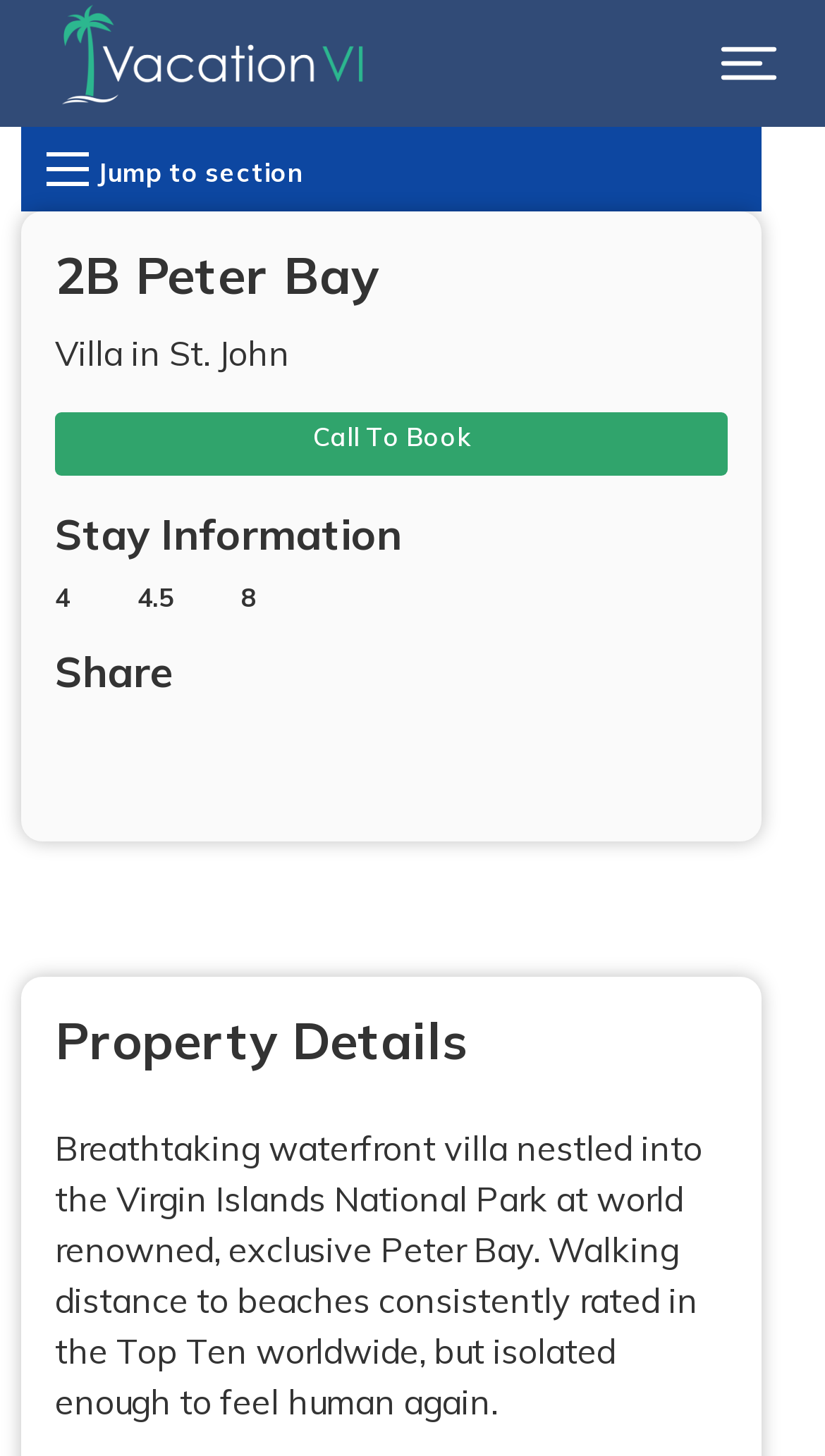Please look at the image and answer the question with a detailed explanation: What is the rating of the villa?

The webpage contains a StaticText element with the text '4.5', which is likely indicating the rating of the villa.